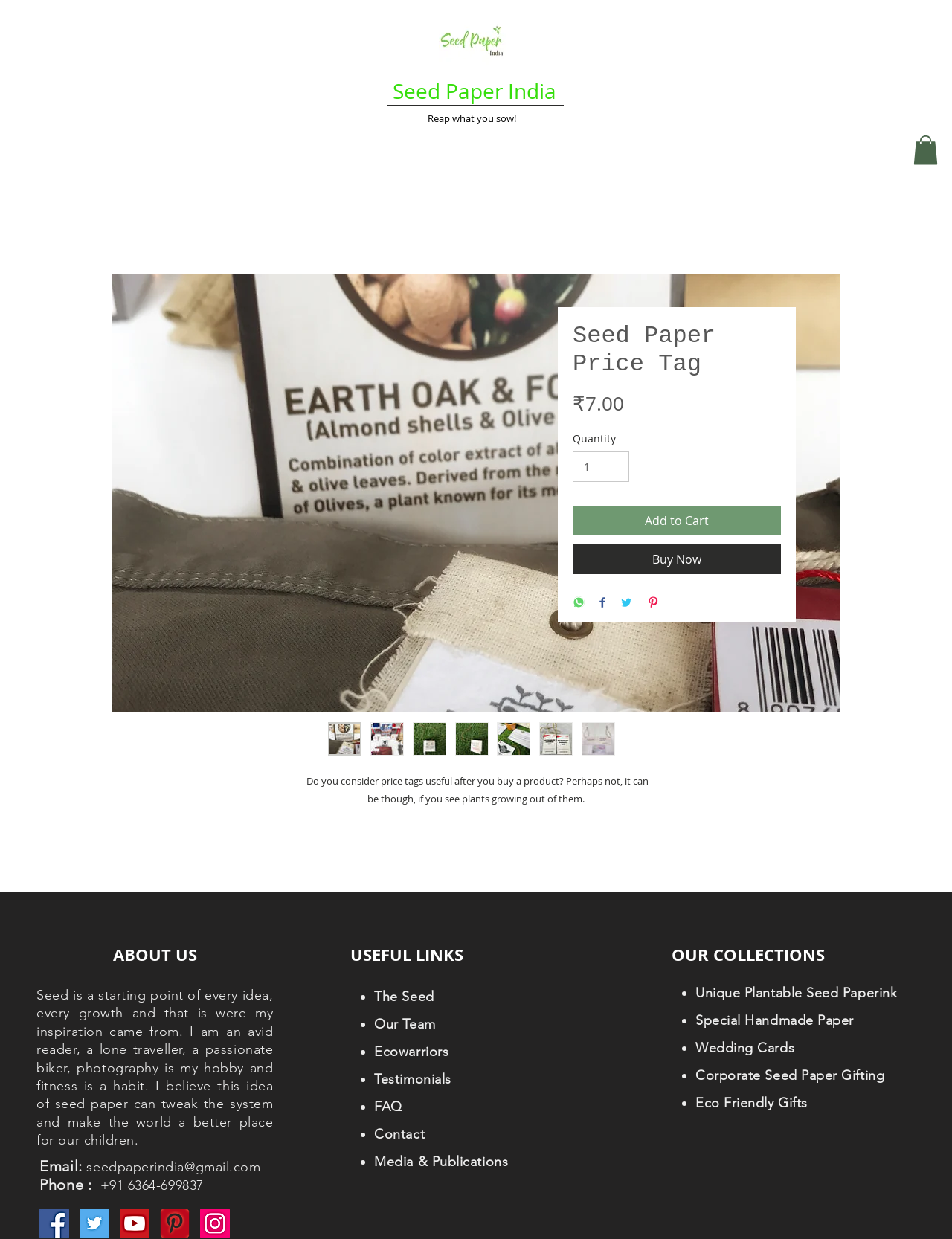Create an in-depth description of the webpage, covering main sections.

This webpage is about Seed Paper India, a company that offers plantable seed paper products. At the top of the page, there is a heading "Seed Paper India" and a navigation menu with links to "HOME", "Unique Plantable Seed Paper", "Wedding Cards", "Corporate Seed Paper Gifting", and "Special Handmade Paper". 

Below the navigation menu, there is a large image of a seed paper price tag, and a heading "Seed Paper Price Tag" with a description of the product. The product description is followed by a series of buttons with thumbnails of the product, and buttons to "Add to Cart", "Buy Now", and share on social media platforms. 

To the right of the product description, there is a section with a heading "ABOUT US" that contains a brief introduction to the founder of the company, including their interests and hobbies. Below this section, there is a contact information section with an email address and phone number. 

At the bottom of the page, there is a social bar with links to the company's social media profiles on Facebook, Twitter, YouTube, Pinterest, and Instagram. There is also a section with useful links to other pages on the website, including "The Seed", "Our Team", and "Ecowarriors".